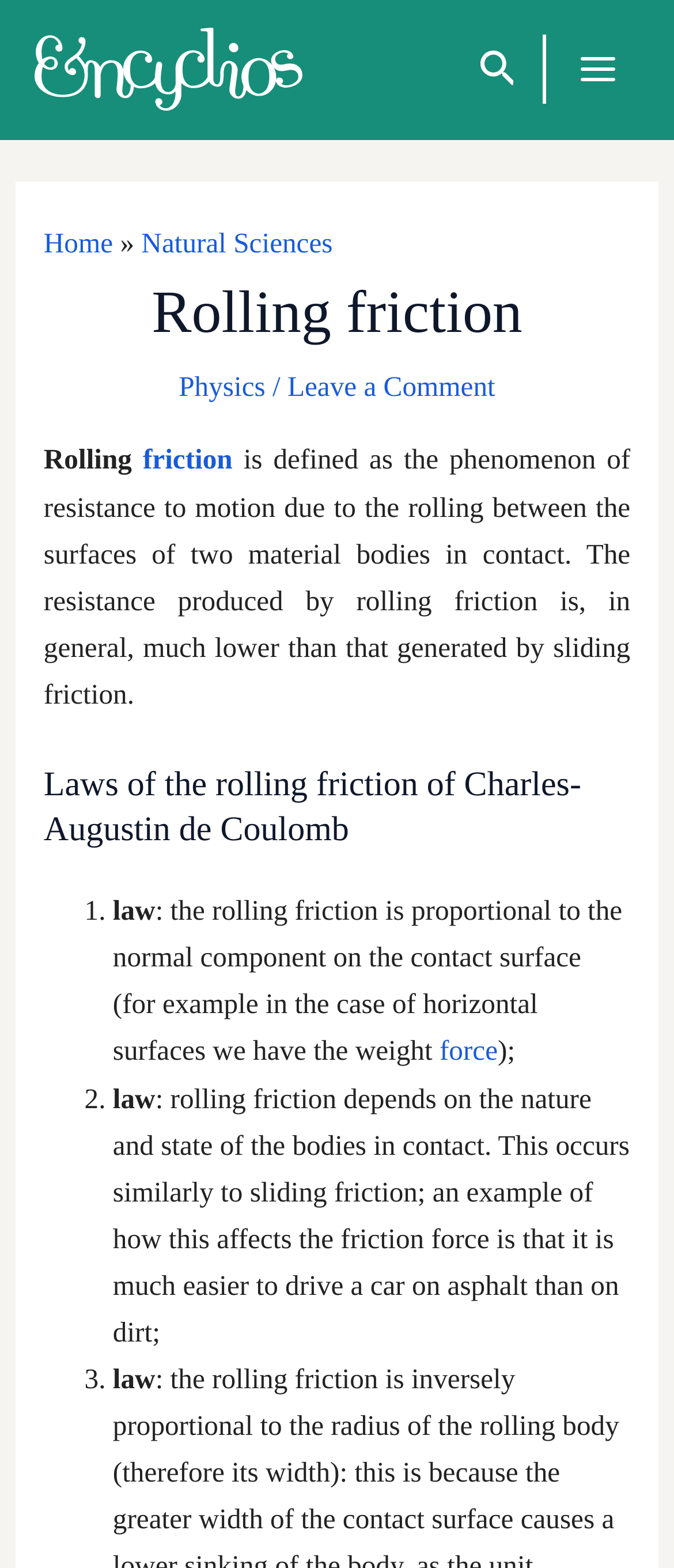Please provide the bounding box coordinates for the UI element as described: "Physics". The coordinates must be four floats between 0 and 1, represented as [left, top, right, bottom].

[0.265, 0.236, 0.394, 0.257]